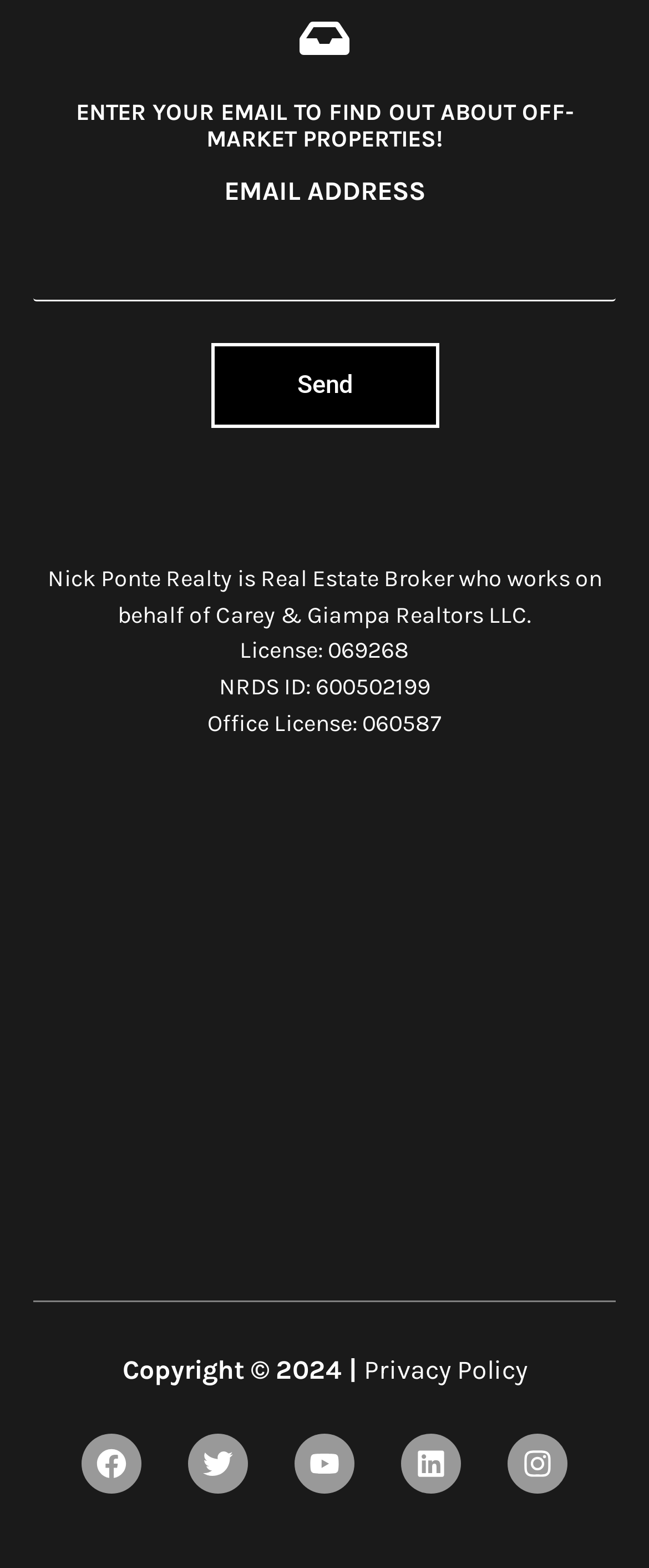Determine the bounding box for the UI element that matches this description: "name="input_11" placeholder="Last Name*"".

None